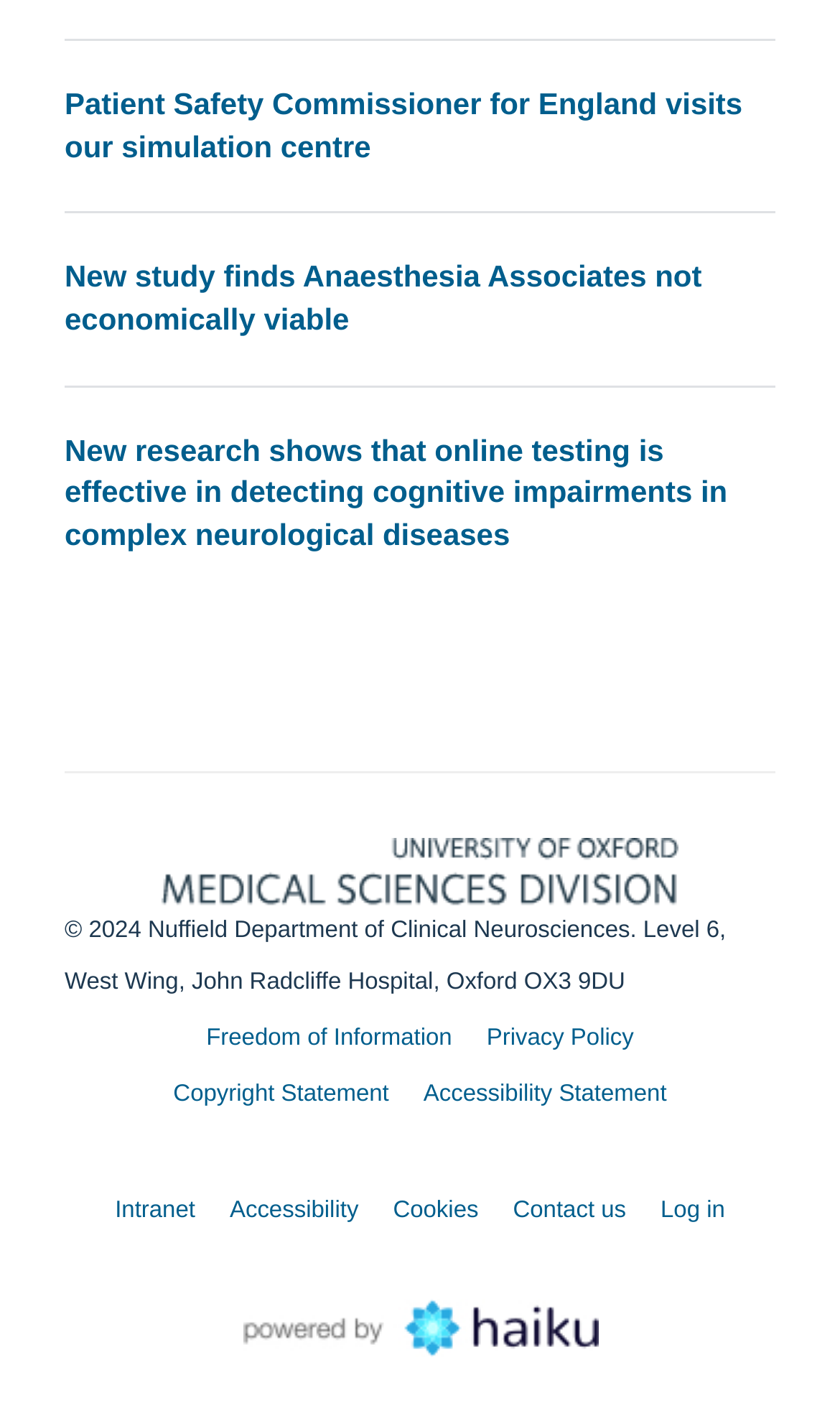How many links are in the footer section?
Can you offer a detailed and complete answer to this question?

I counted the number of links in the footer section of the page, and there are six: 'Freedom of Information', 'Privacy Policy', 'Copyright Statement', 'Accessibility Statement', 'Intranet', and 'Contact us'.